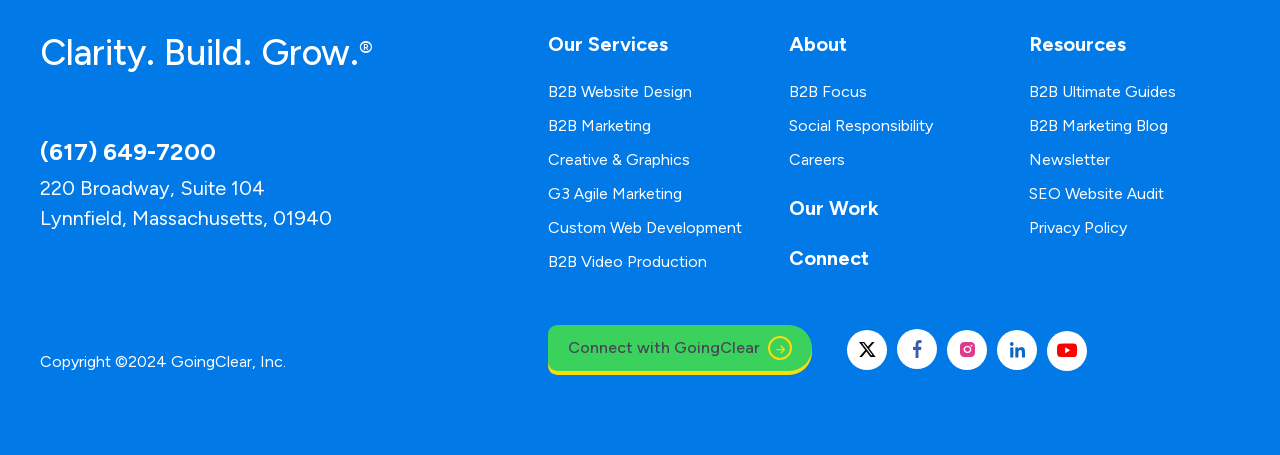How many social media links are there?
Provide a detailed answer to the question using information from the image.

There are four social media links at the bottom of the page, represented by icons, which can be used to connect with the company on different social media platforms.